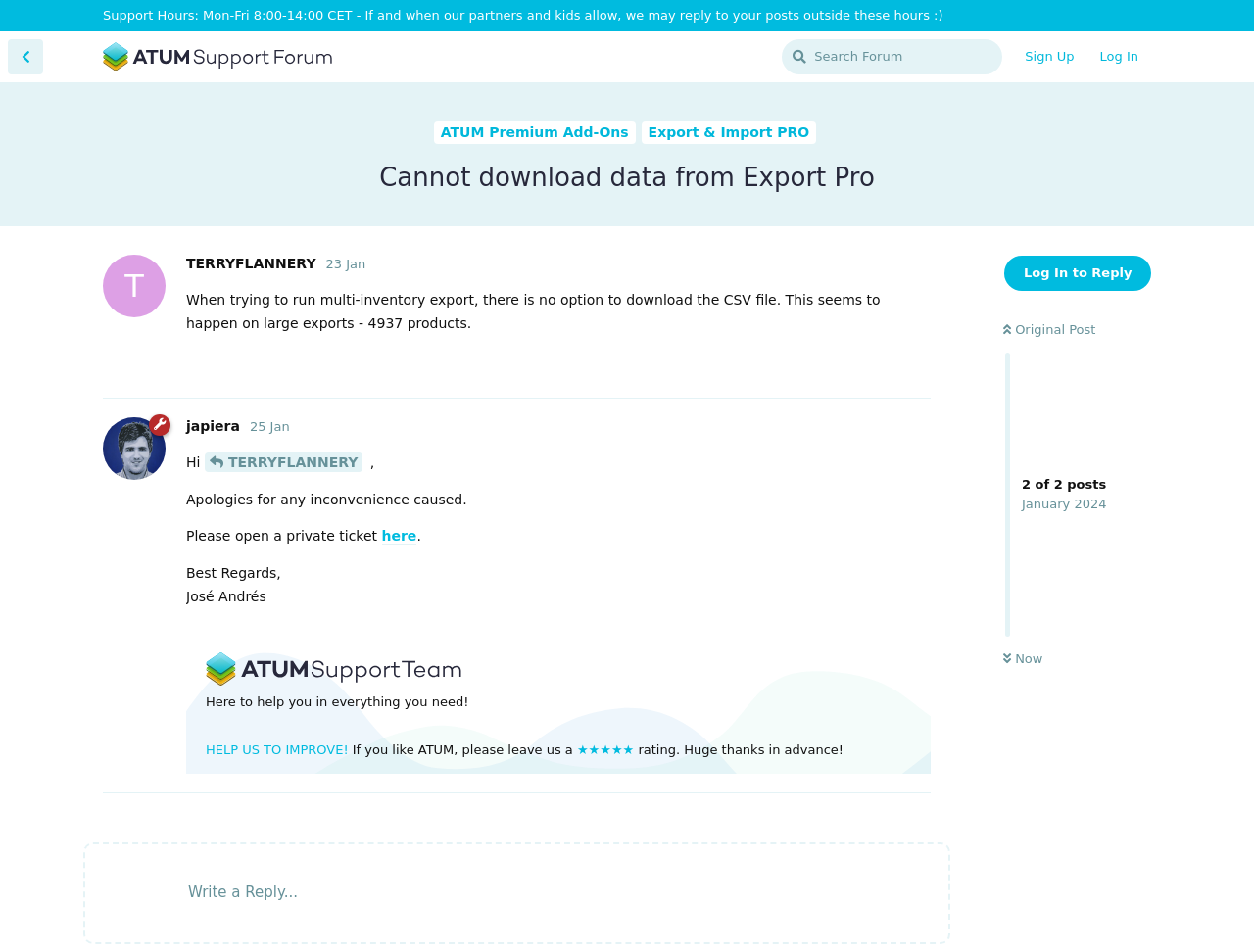Please locate the bounding box coordinates of the element that should be clicked to complete the given instruction: "Write a reply".

[0.15, 0.928, 0.238, 0.947]